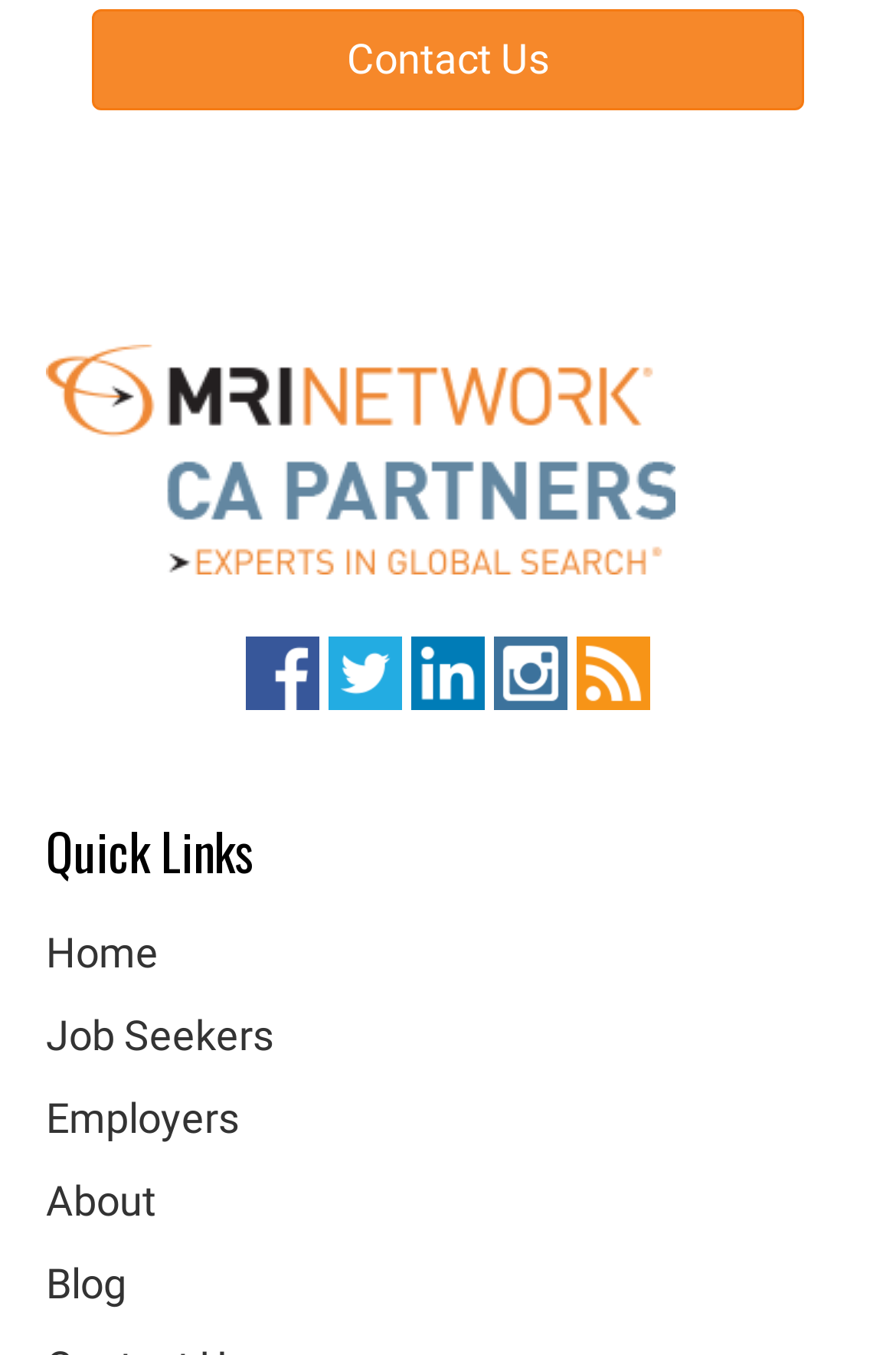Examine the image and give a thorough answer to the following question:
What is the last quick link?

I looked at the 'Quick Links' section and found the links 'Home', 'Job Seekers', 'Employers', 'About', and 'Blog'. The last quick link is 'Blog'.